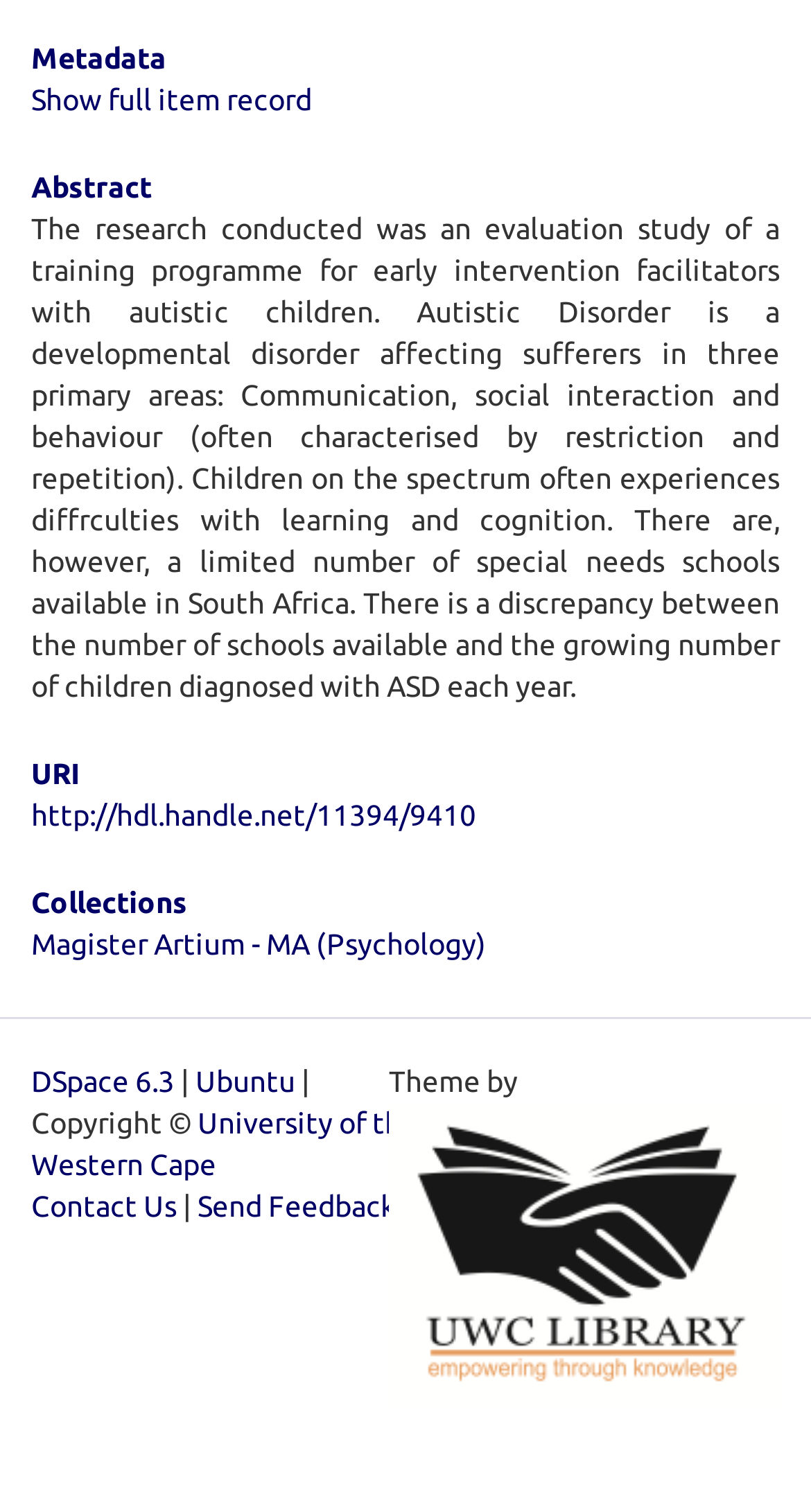What is the URL of the item record?
Look at the image and provide a short answer using one word or a phrase.

http://hdl.handle.net/11394/9410